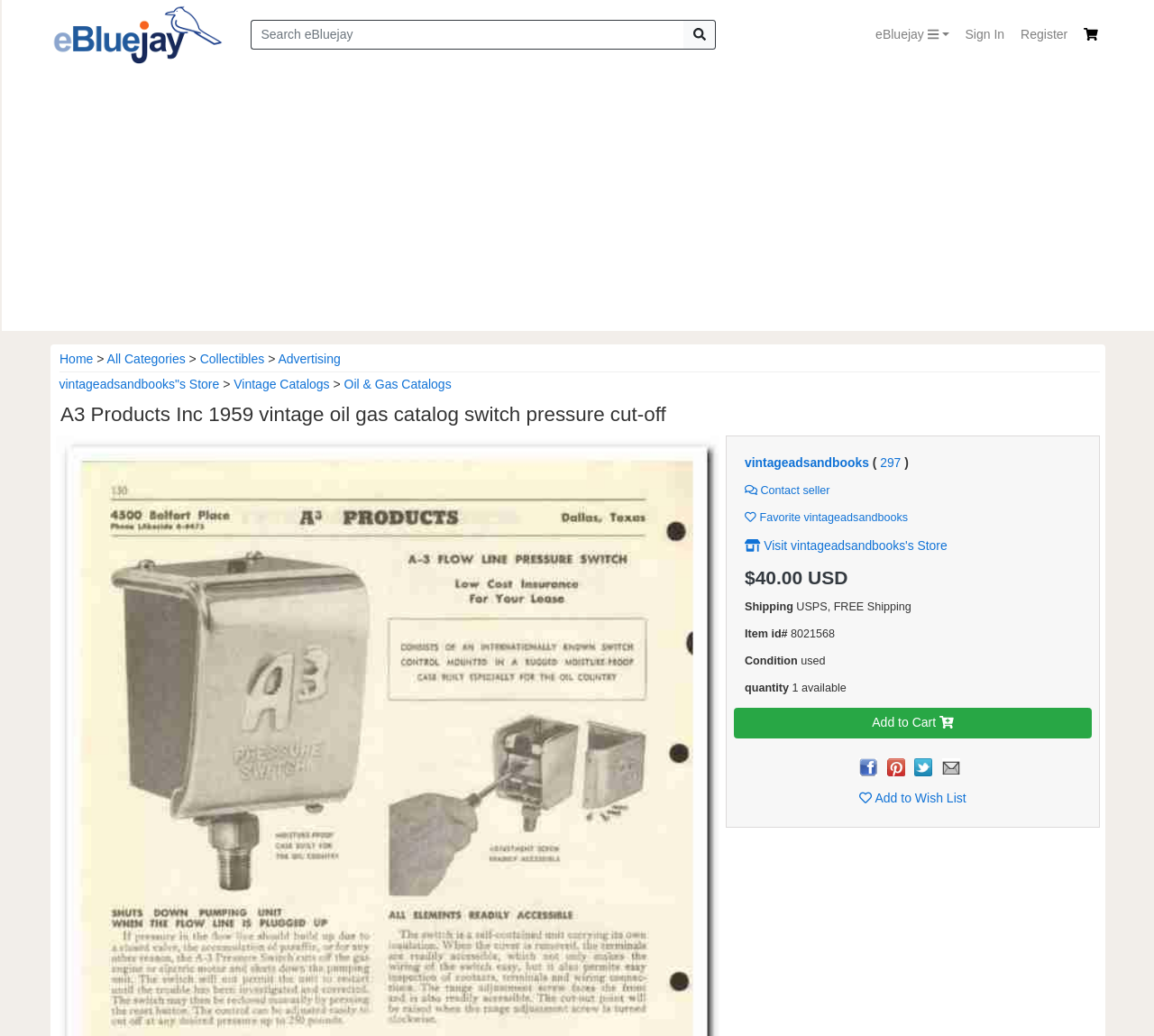Identify the bounding box coordinates for the UI element described as: "Oil & Gas Catalogs".

[0.298, 0.364, 0.391, 0.378]